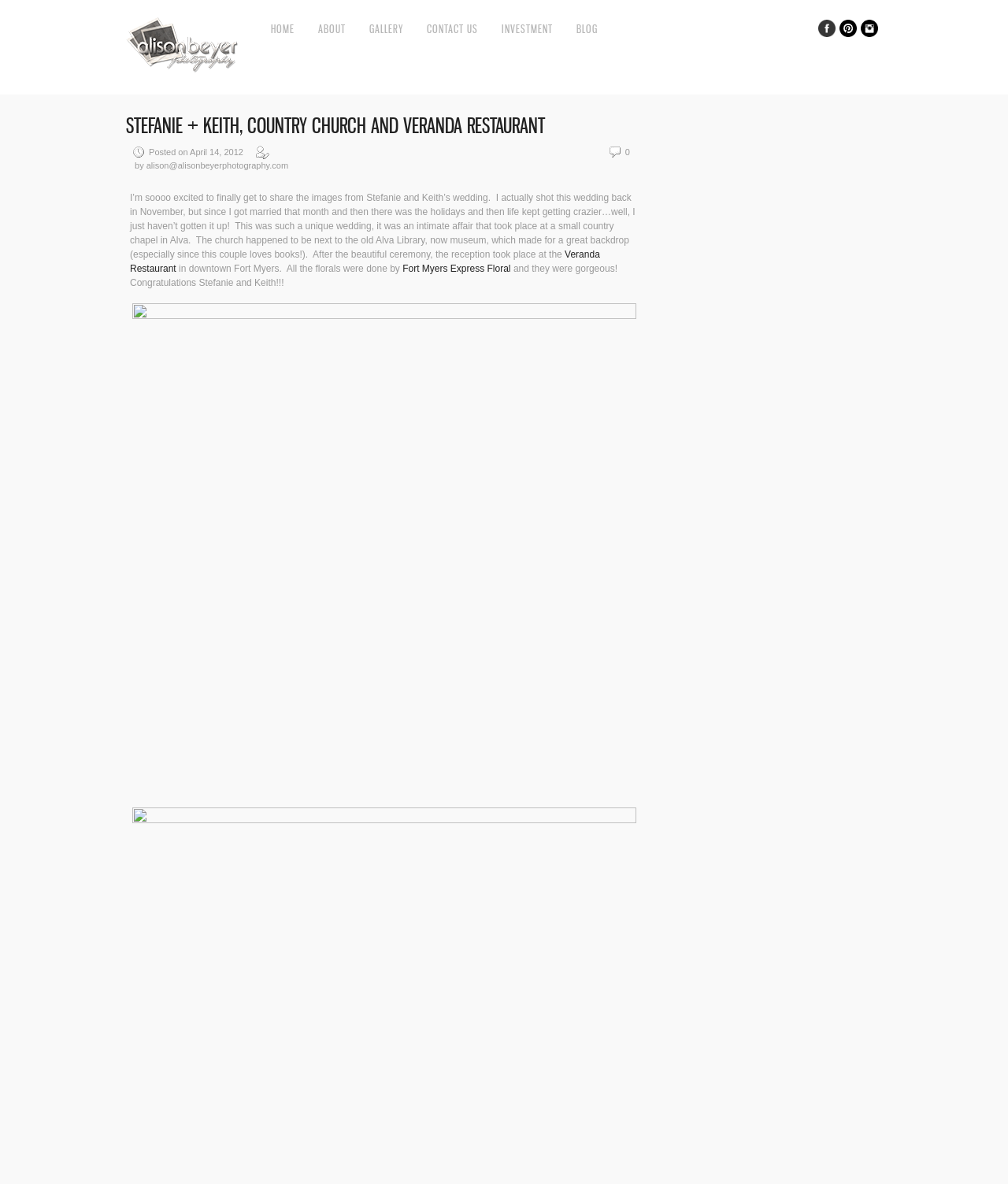Determine the bounding box coordinates of the region I should click to achieve the following instruction: "Click the HOME link". Ensure the bounding box coordinates are four float numbers between 0 and 1, i.e., [left, top, right, bottom].

[0.269, 0.017, 0.292, 0.031]